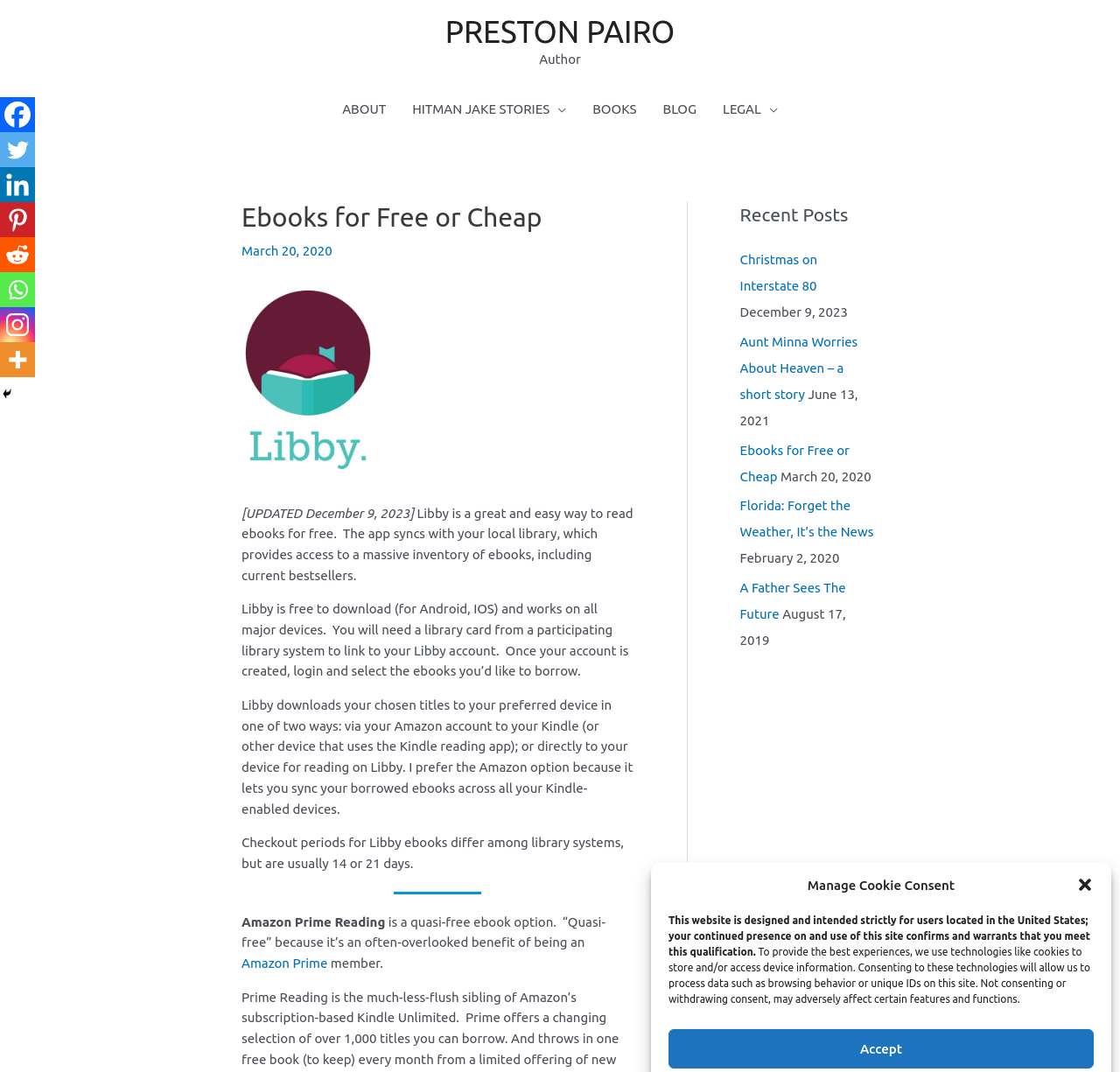Please indicate the bounding box coordinates for the clickable area to complete the following task: "Follow the author on 'Facebook'". The coordinates should be specified as four float numbers between 0 and 1, i.e., [left, top, right, bottom].

[0.0, 0.091, 0.031, 0.123]